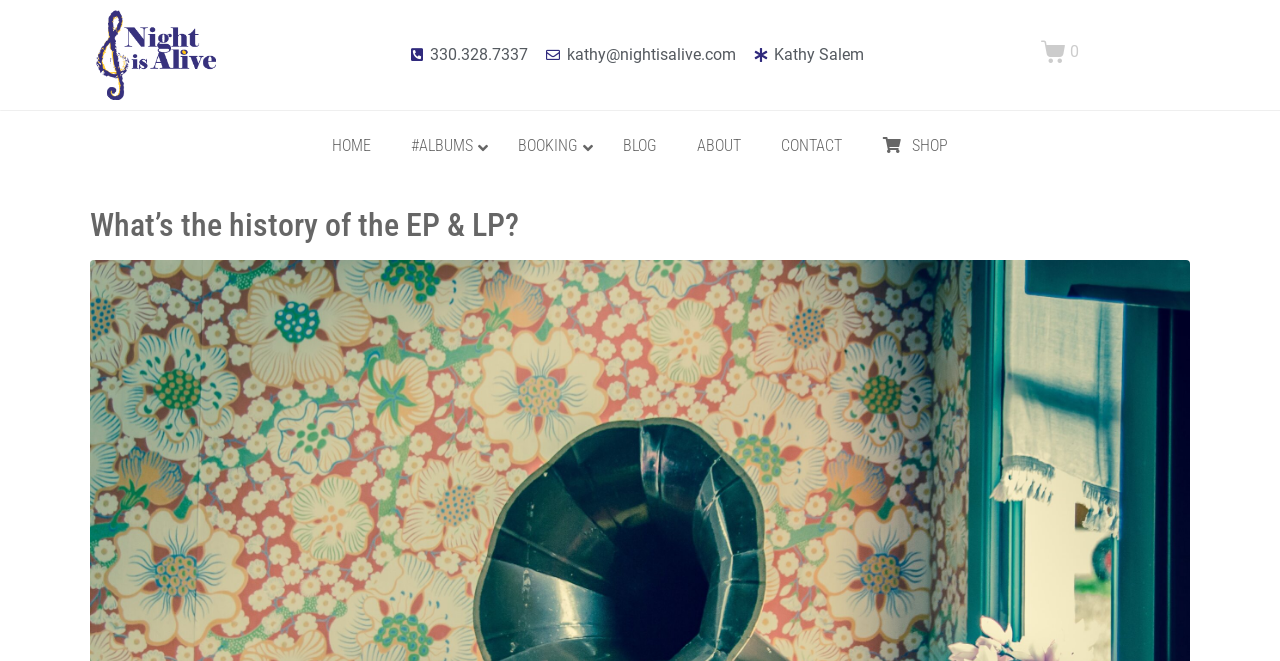Find the bounding box coordinates for the element that must be clicked to complete the instruction: "read the blog". The coordinates should be four float numbers between 0 and 1, indicated as [left, top, right, bottom].

[0.471, 0.183, 0.529, 0.26]